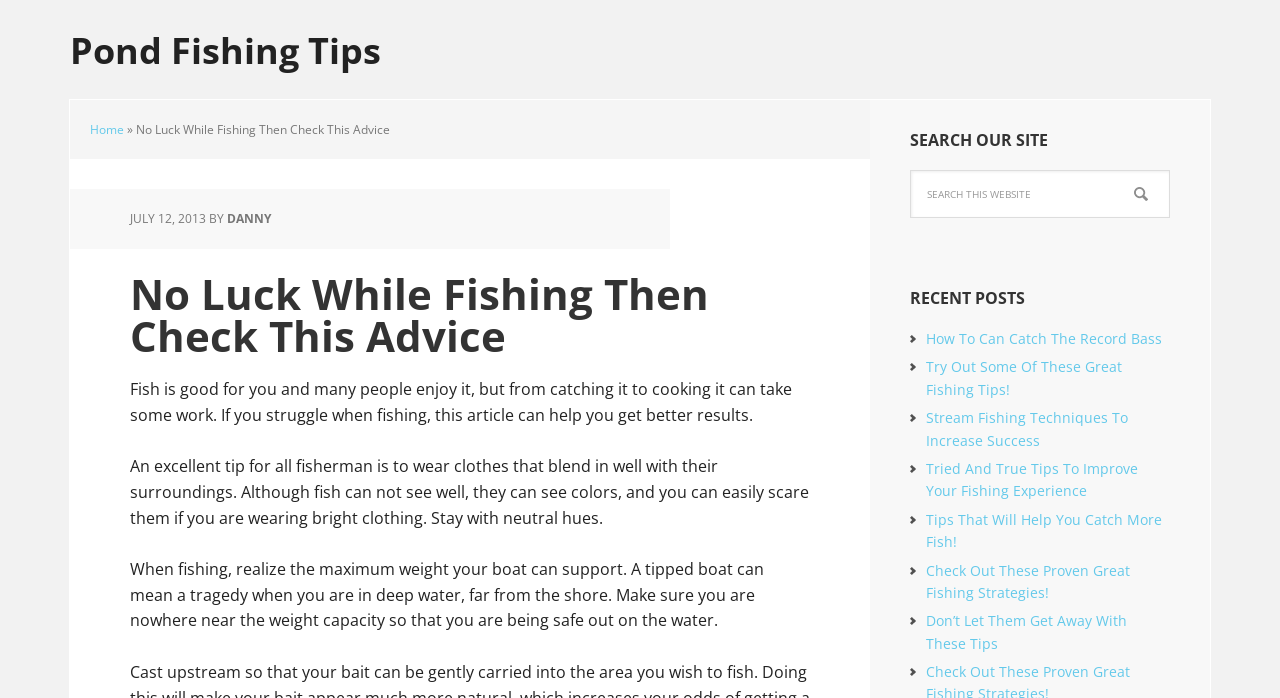Determine the heading of the webpage and extract its text content.

No Luck While Fishing Then Check This Advice